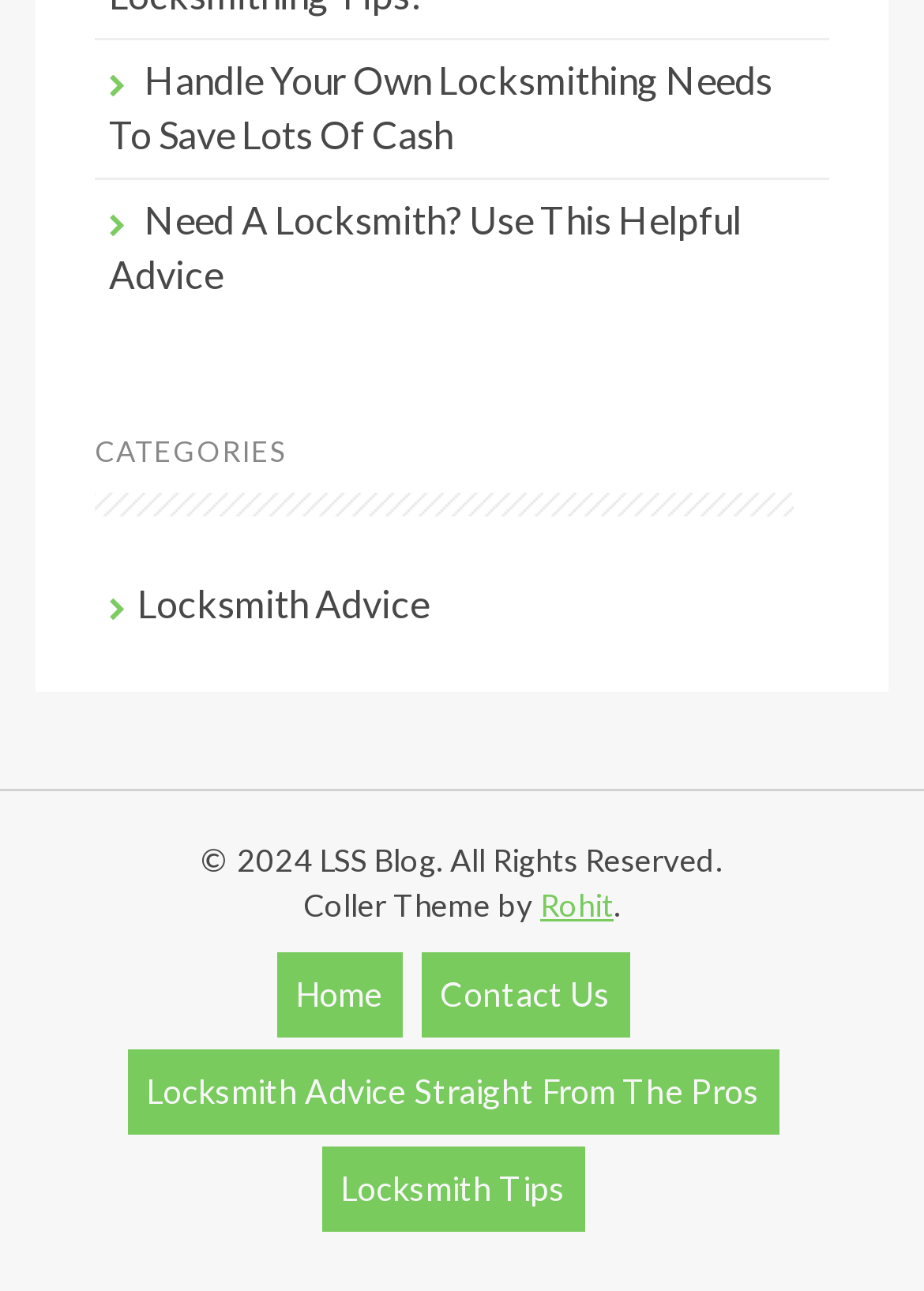Please find the bounding box coordinates of the element that you should click to achieve the following instruction: "Visit 'Contact Us'". The coordinates should be presented as four float numbers between 0 and 1: [left, top, right, bottom].

[0.455, 0.737, 0.681, 0.803]